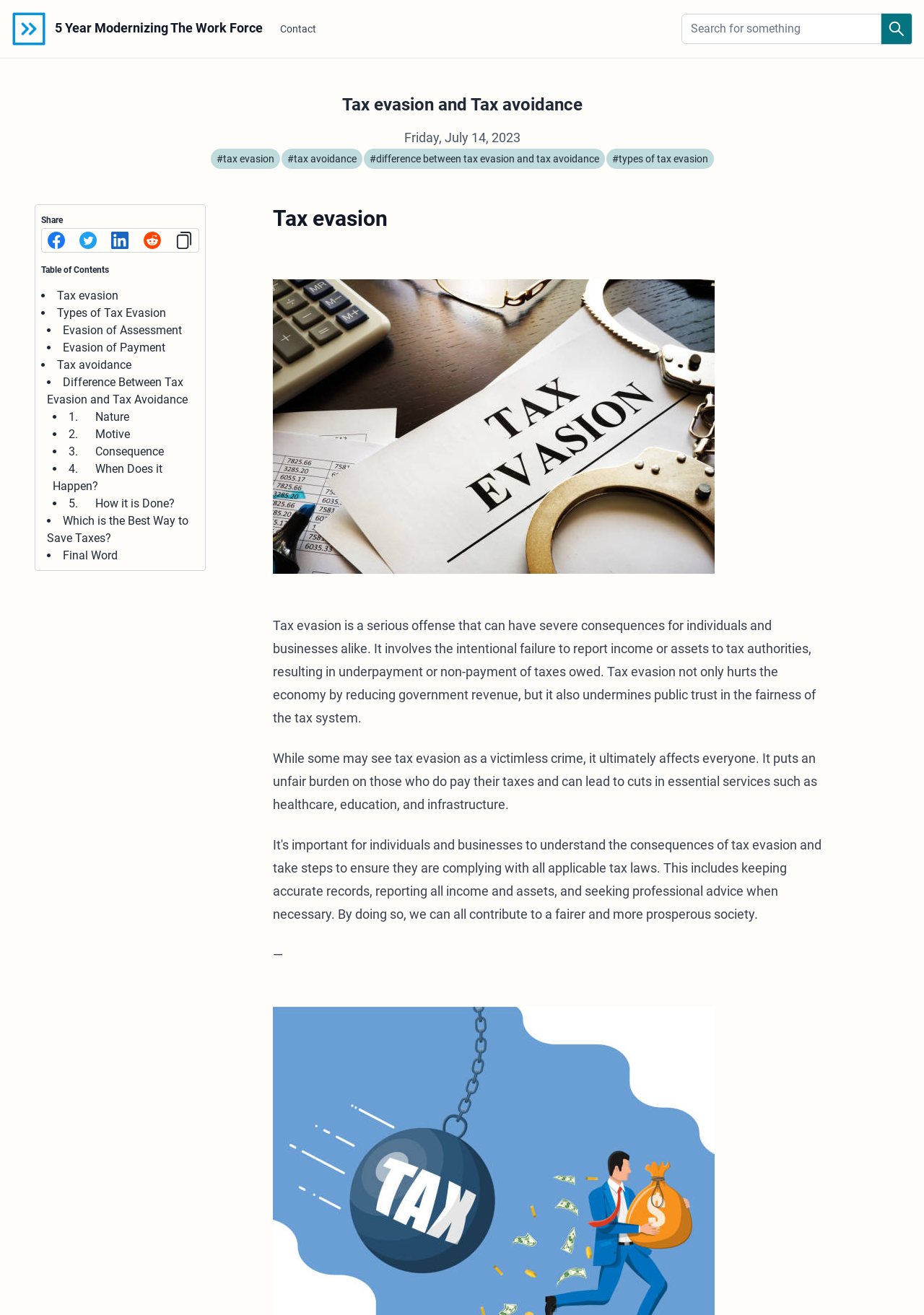Please provide the bounding box coordinates for the element that needs to be clicked to perform the following instruction: "Learn about the difference between tax evasion and tax avoidance". The coordinates should be given as four float numbers between 0 and 1, i.e., [left, top, right, bottom].

[0.393, 0.113, 0.654, 0.128]